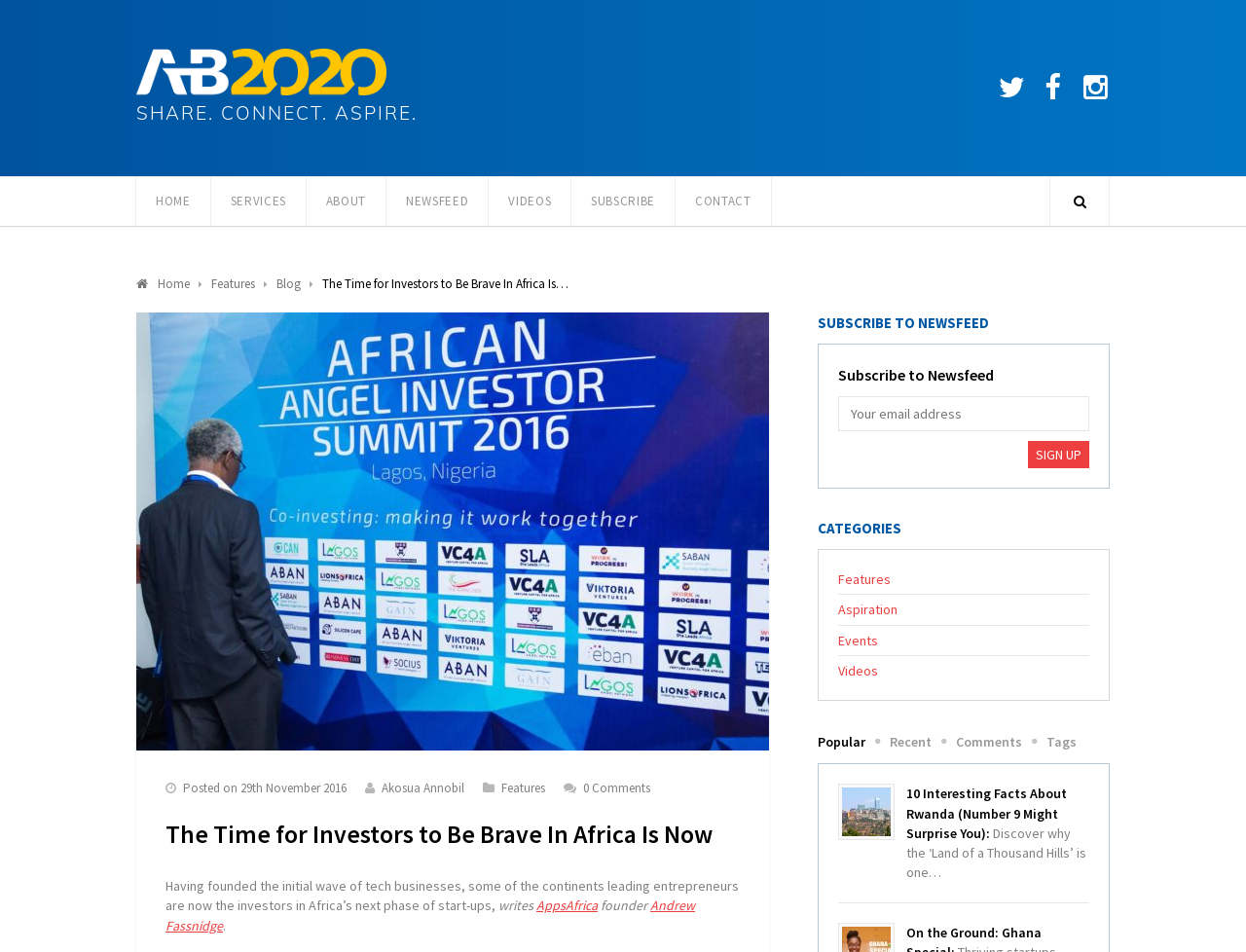Find and extract the text of the primary heading on the webpage.

The Time for Investors to Be Brave In Africa Is Now